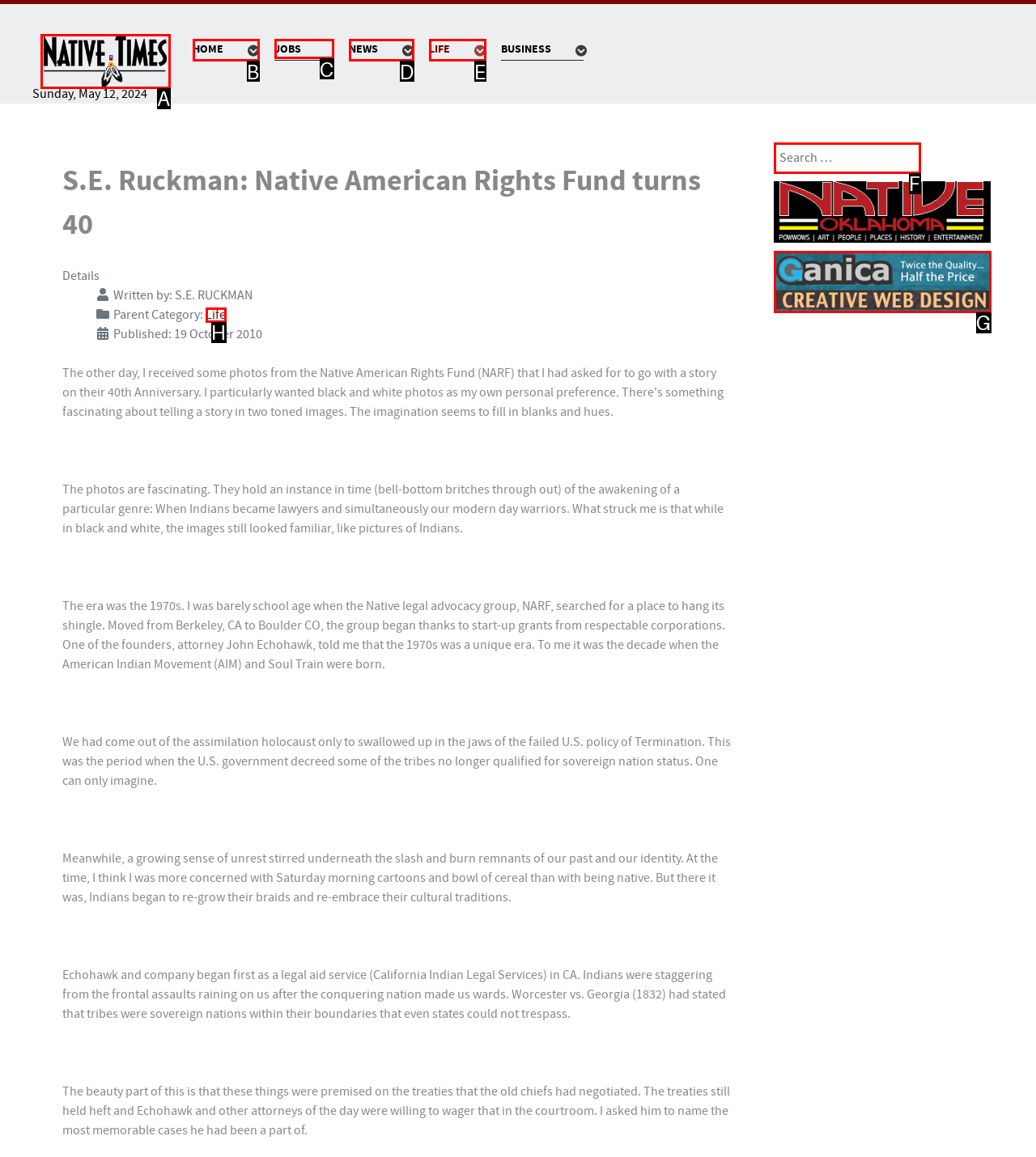Using the provided description: Jobs, select the HTML element that corresponds to it. Indicate your choice with the option's letter.

C